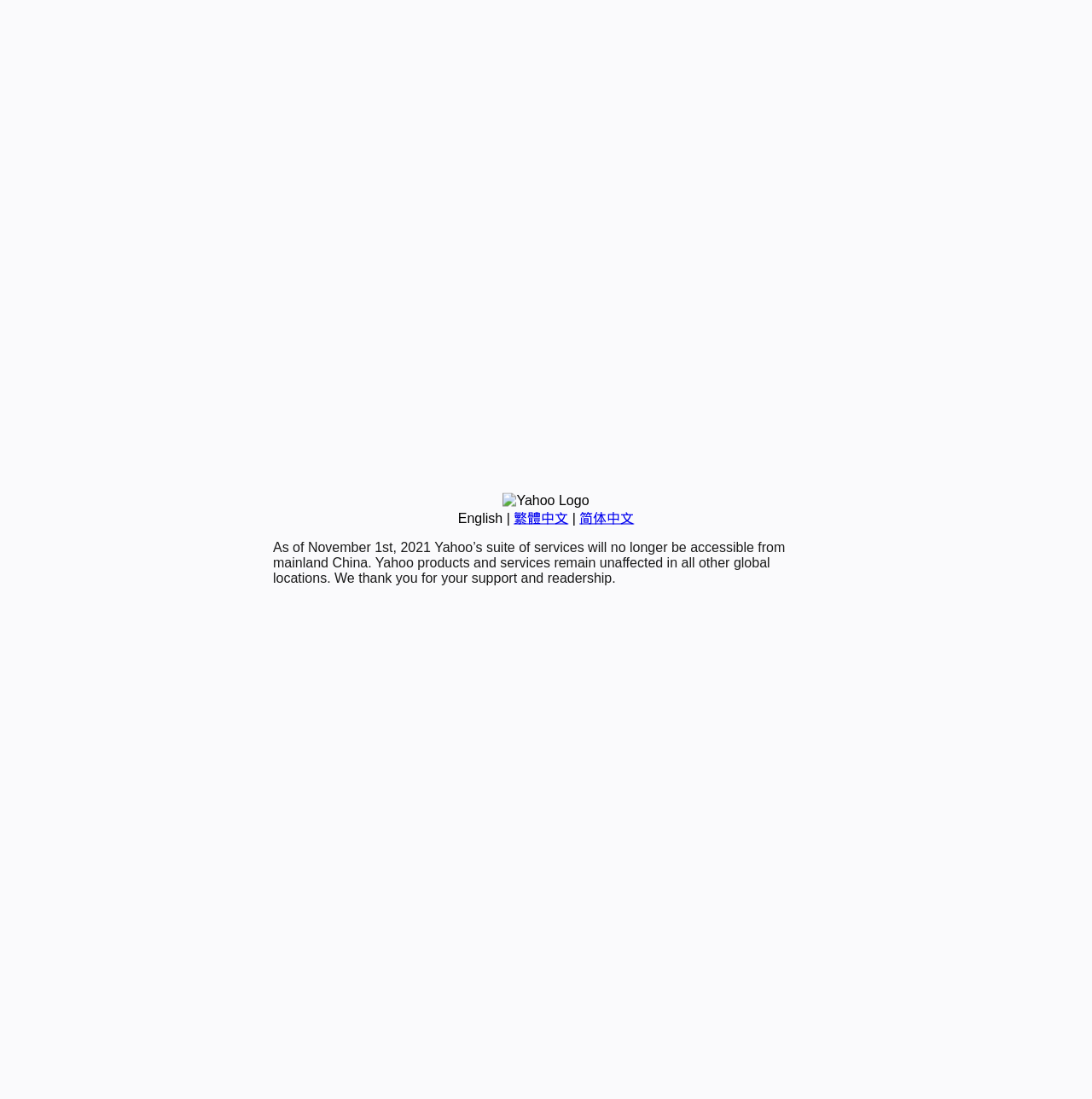Based on the description "简体中文", find the bounding box of the specified UI element.

[0.531, 0.465, 0.581, 0.478]